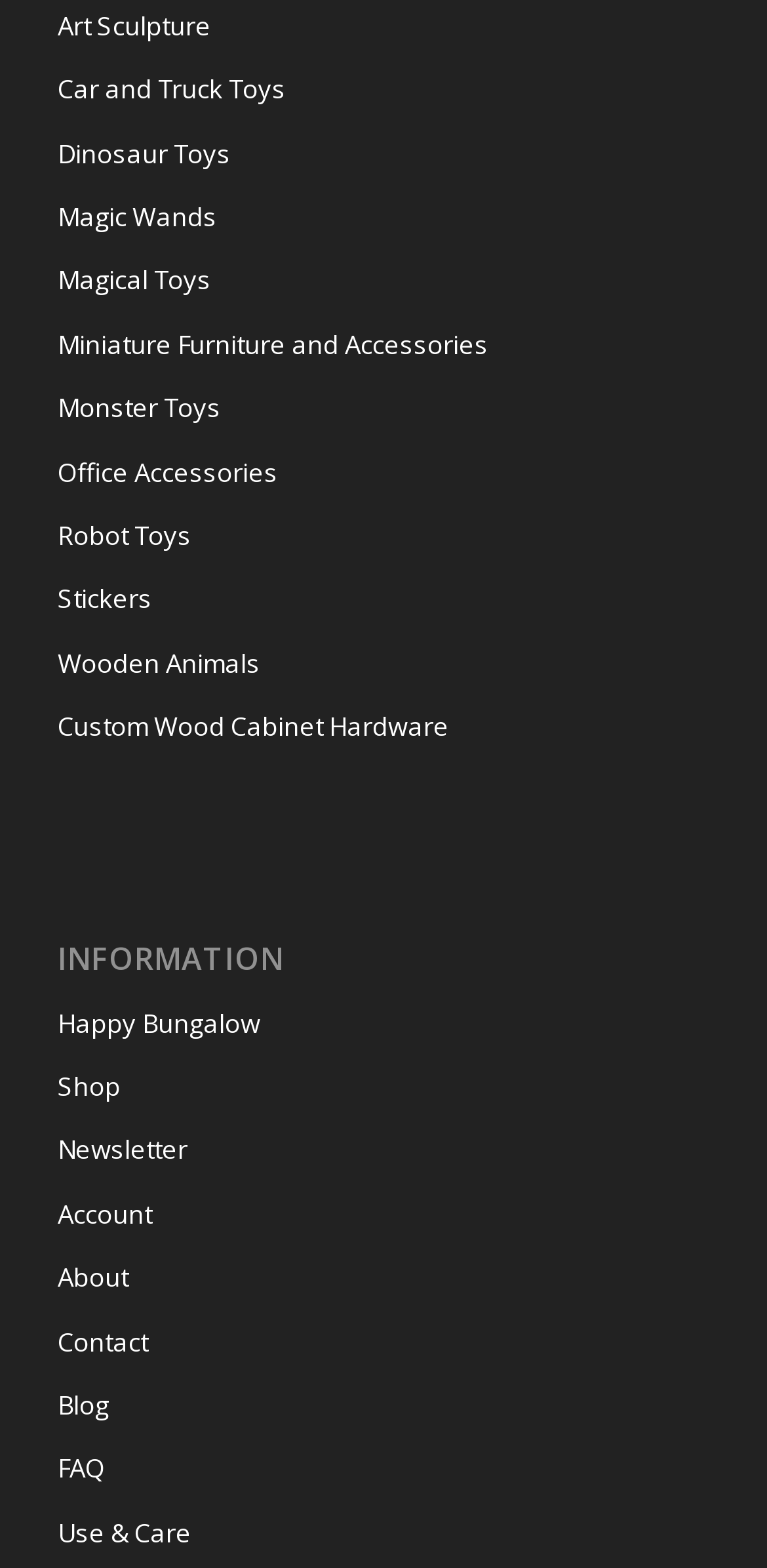Find the bounding box of the web element that fits this description: "Magic Wands".

[0.075, 0.119, 0.925, 0.16]